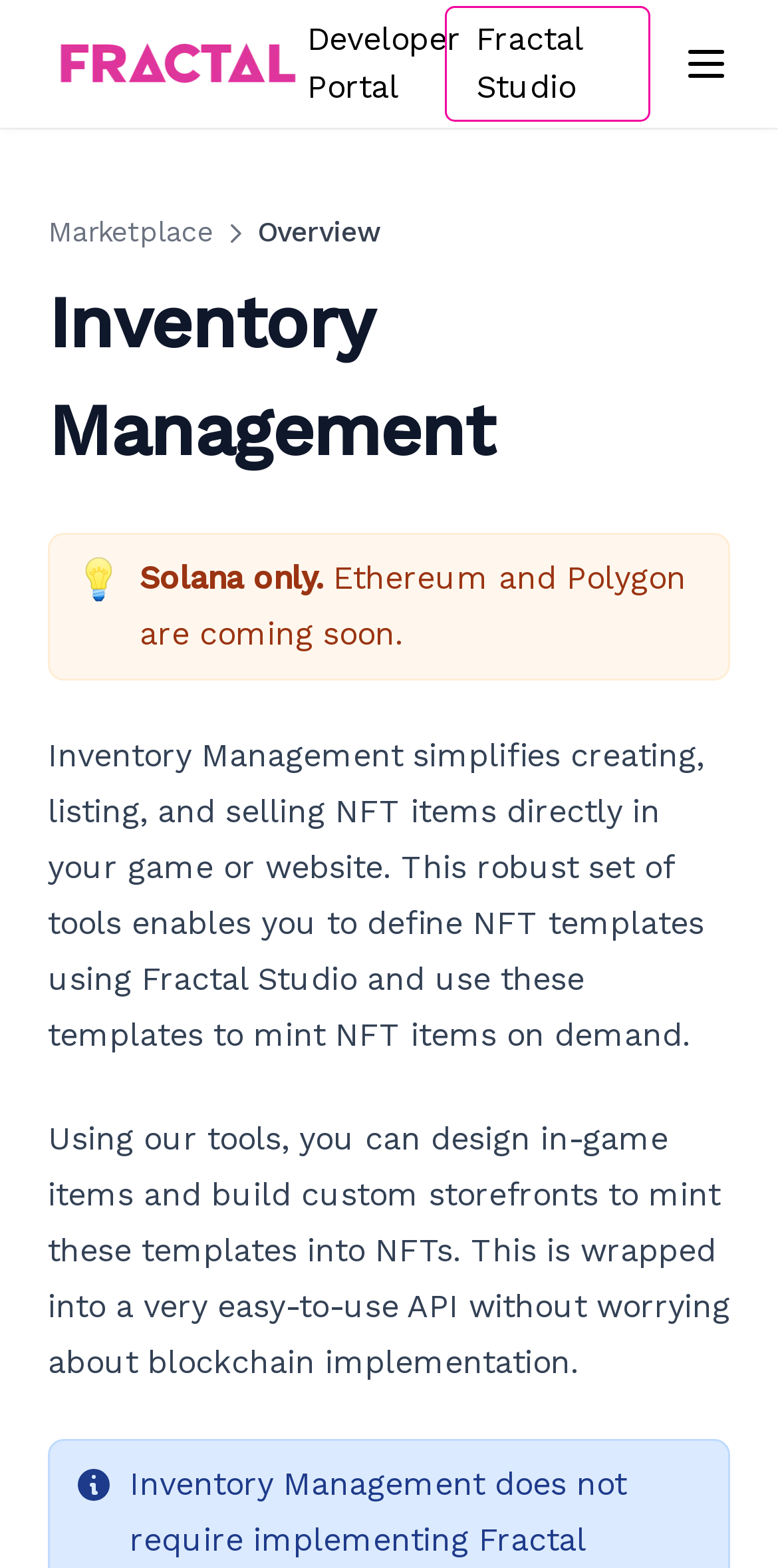What is the name of the logo?
Provide a thorough and detailed answer to the question.

The logo is located at the top left corner of the webpage, and it is an image with the text 'Developer Portal' next to it, indicating that it is the logo of Fractal.